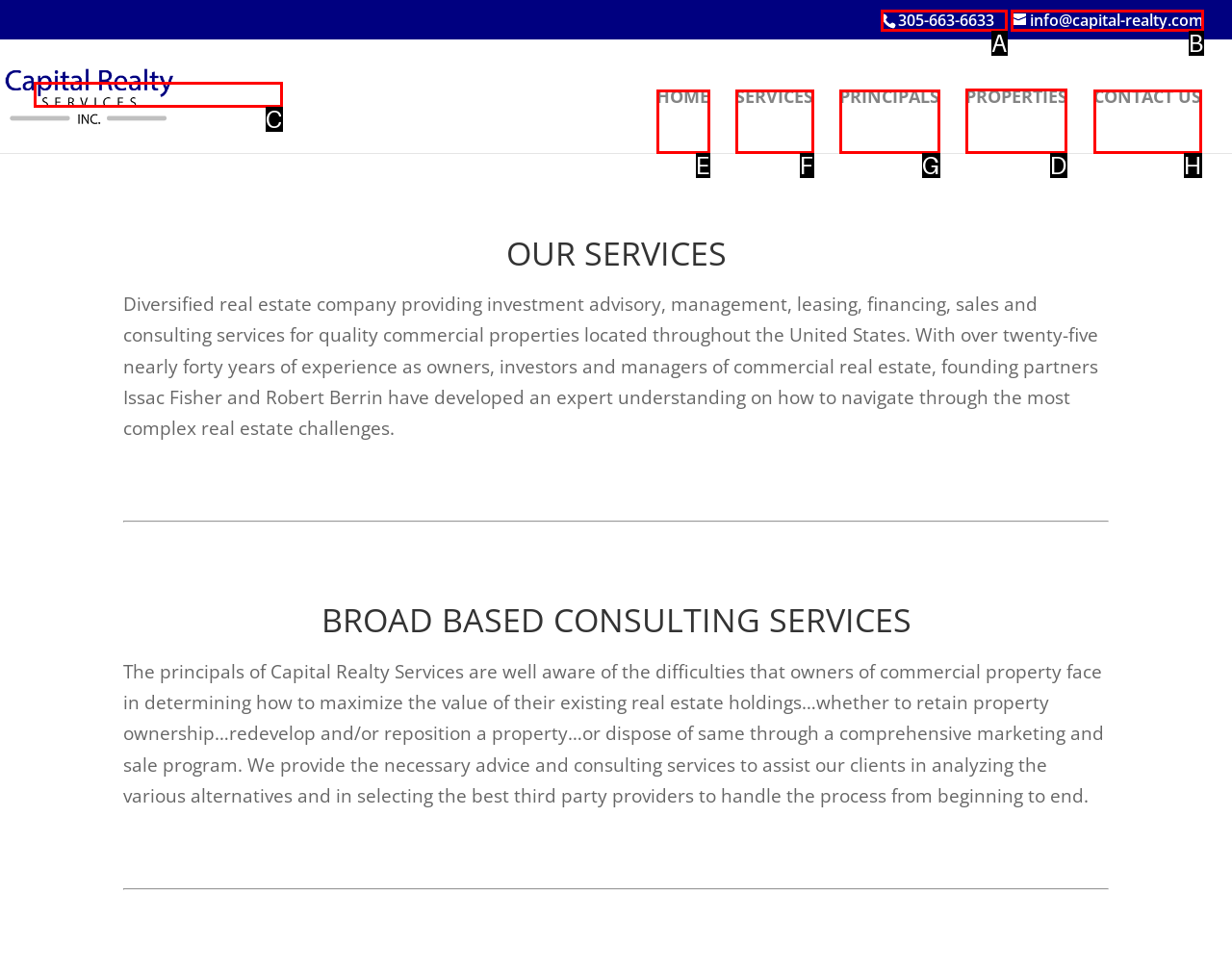Select the correct HTML element to complete the following task: View the properties page
Provide the letter of the choice directly from the given options.

D